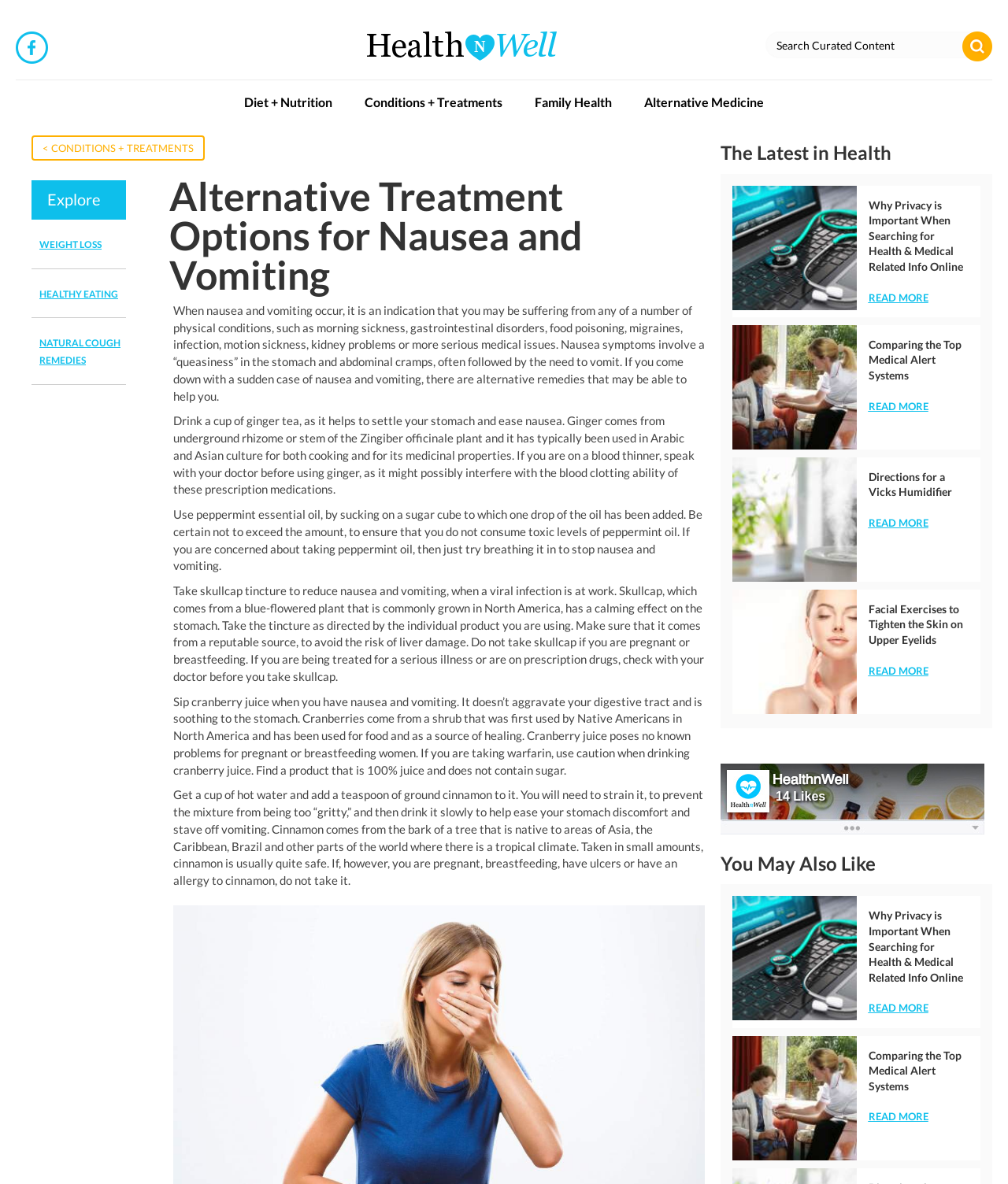Given the following UI element description: "Family Health", find the bounding box coordinates in the webpage screenshot.

[0.53, 0.074, 0.607, 0.1]